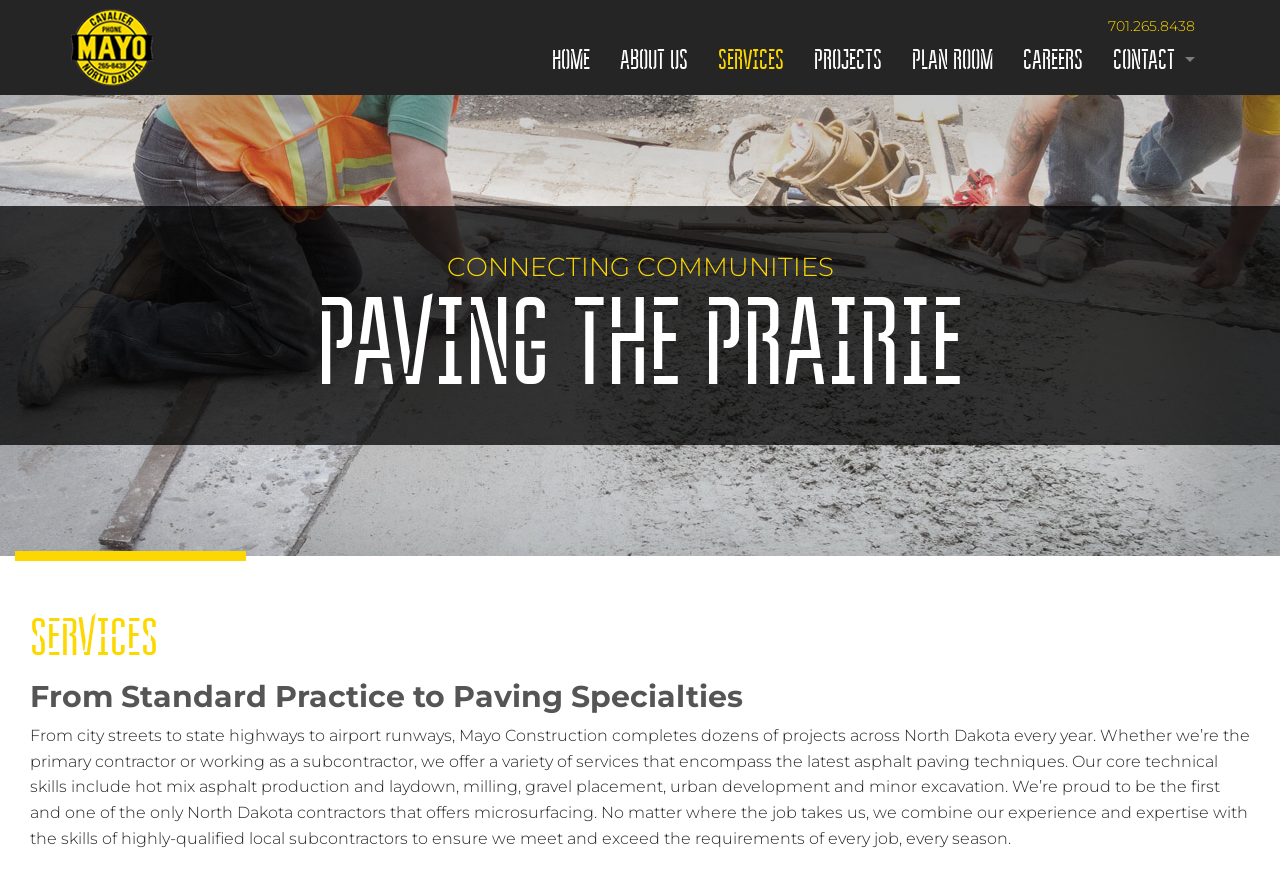What is the company name?
Using the image, give a concise answer in the form of a single word or short phrase.

Mayo Construction